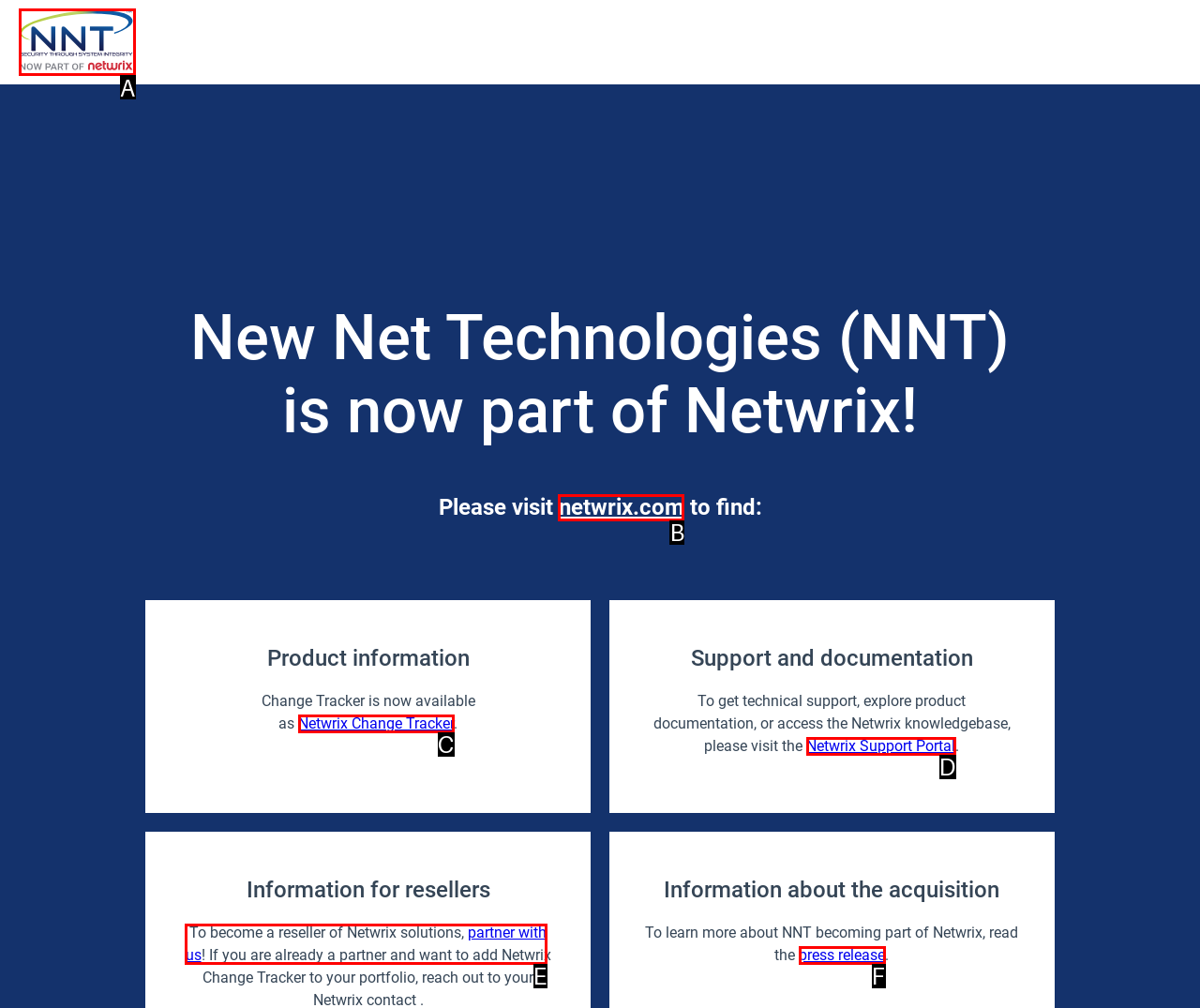From the provided options, which letter corresponds to the element described as: netwrix.com
Answer with the letter only.

B